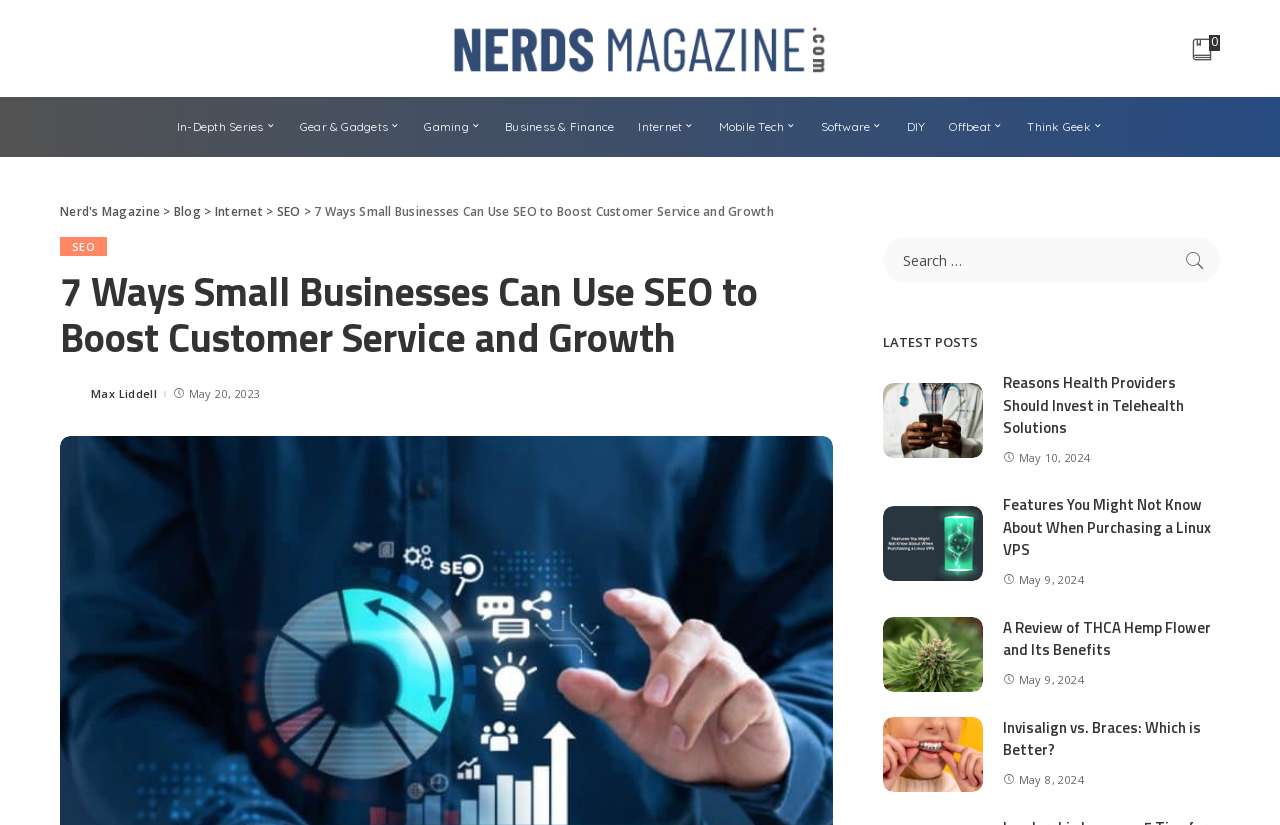Please find the bounding box coordinates of the element that must be clicked to perform the given instruction: "Click on the 'Nerd's Magazine' link". The coordinates should be four float numbers from 0 to 1, i.e., [left, top, right, bottom].

[0.349, 0.024, 0.651, 0.094]